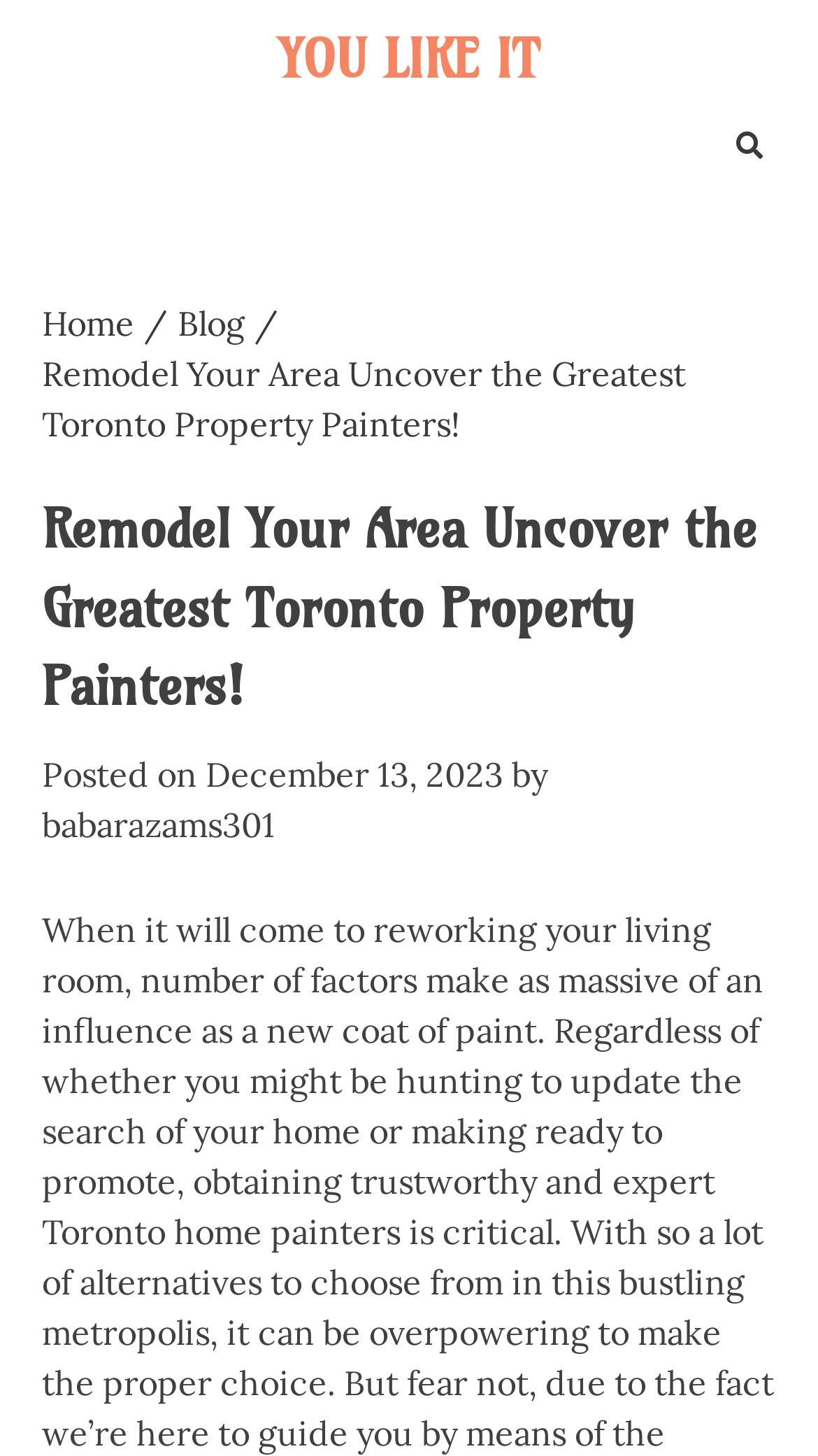Use the information in the screenshot to answer the question comprehensively: What is the date of the latest article?

I found the date of the latest article by looking at the text next to 'Posted on' which is 'December 13, 2023'.